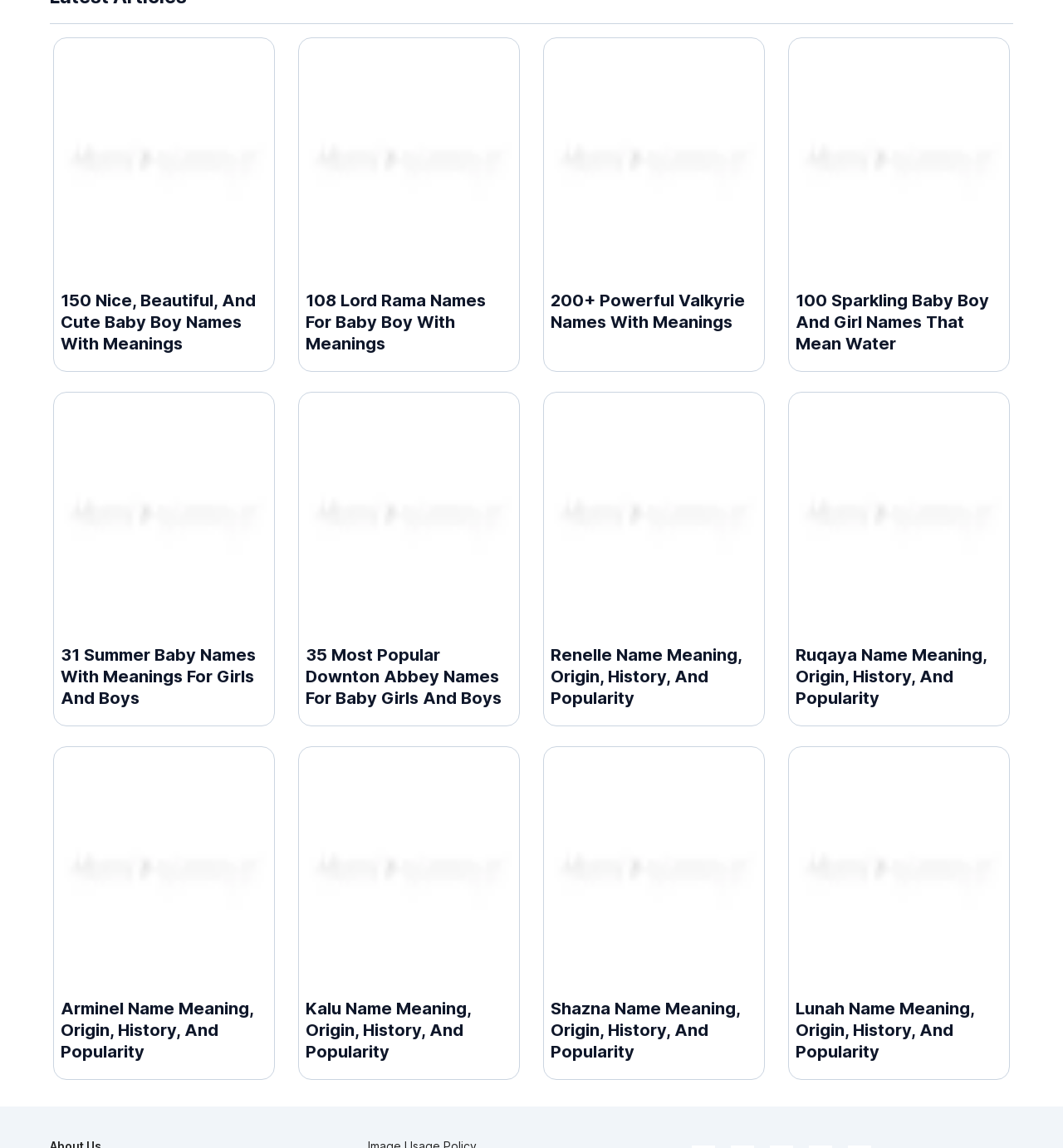Please provide the bounding box coordinates for the element that needs to be clicked to perform the instruction: "Discover summer baby names". The coordinates must consist of four float numbers between 0 and 1, formatted as [left, top, right, bottom].

[0.057, 0.348, 0.251, 0.62]